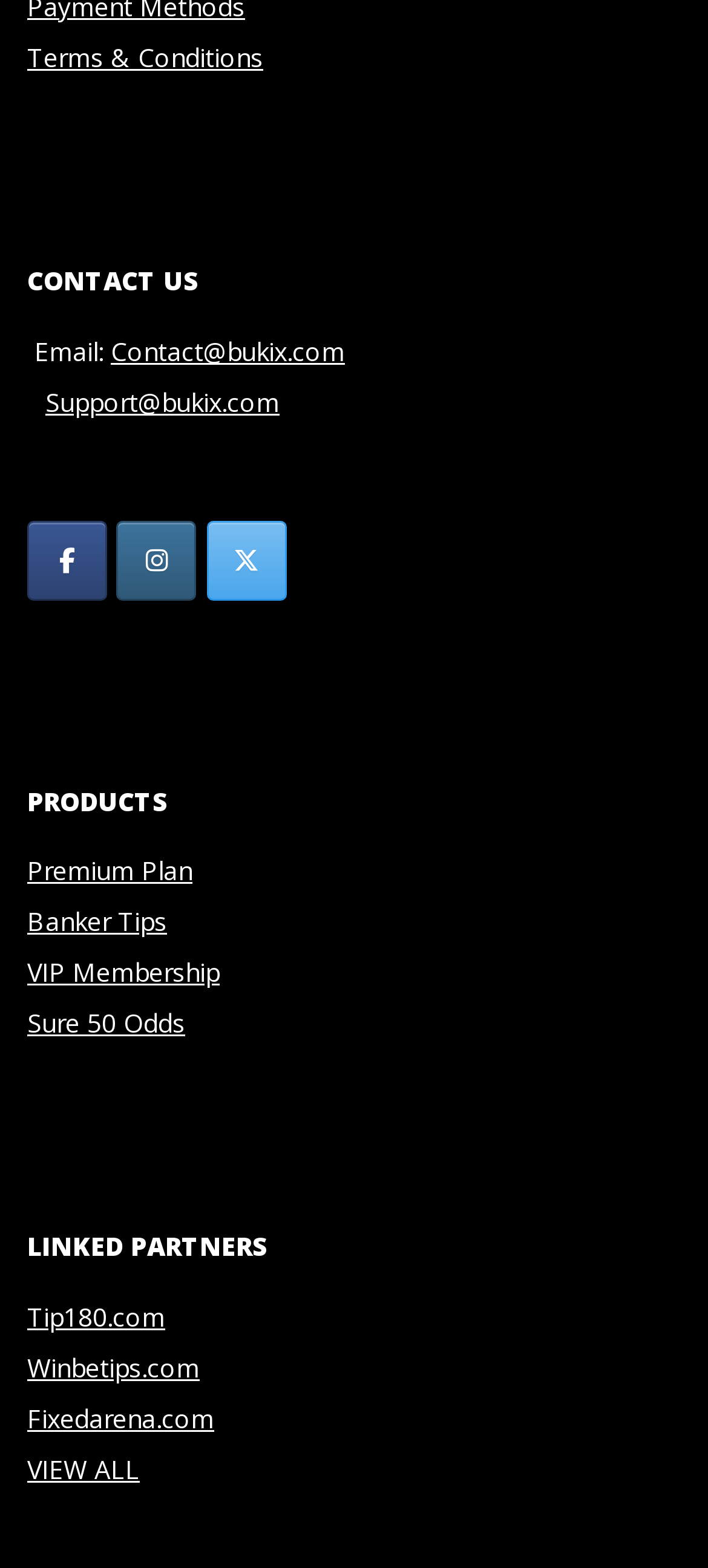Given the description of a UI element: "VIEW ALL", identify the bounding box coordinates of the matching element in the webpage screenshot.

[0.038, 0.926, 0.197, 0.948]